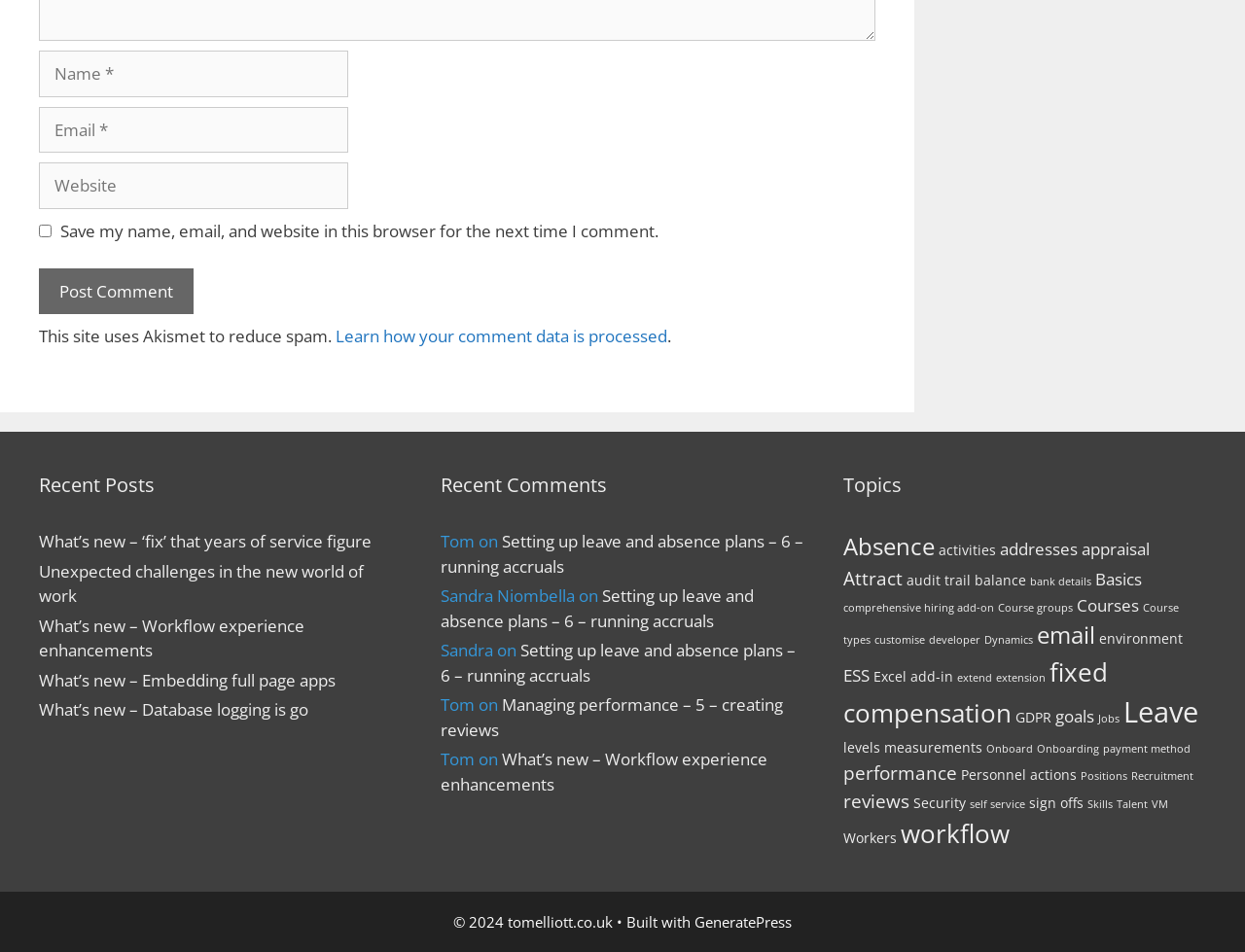Locate the bounding box coordinates of the clickable region to complete the following instruction: "visit Dan Rose Law website."

None